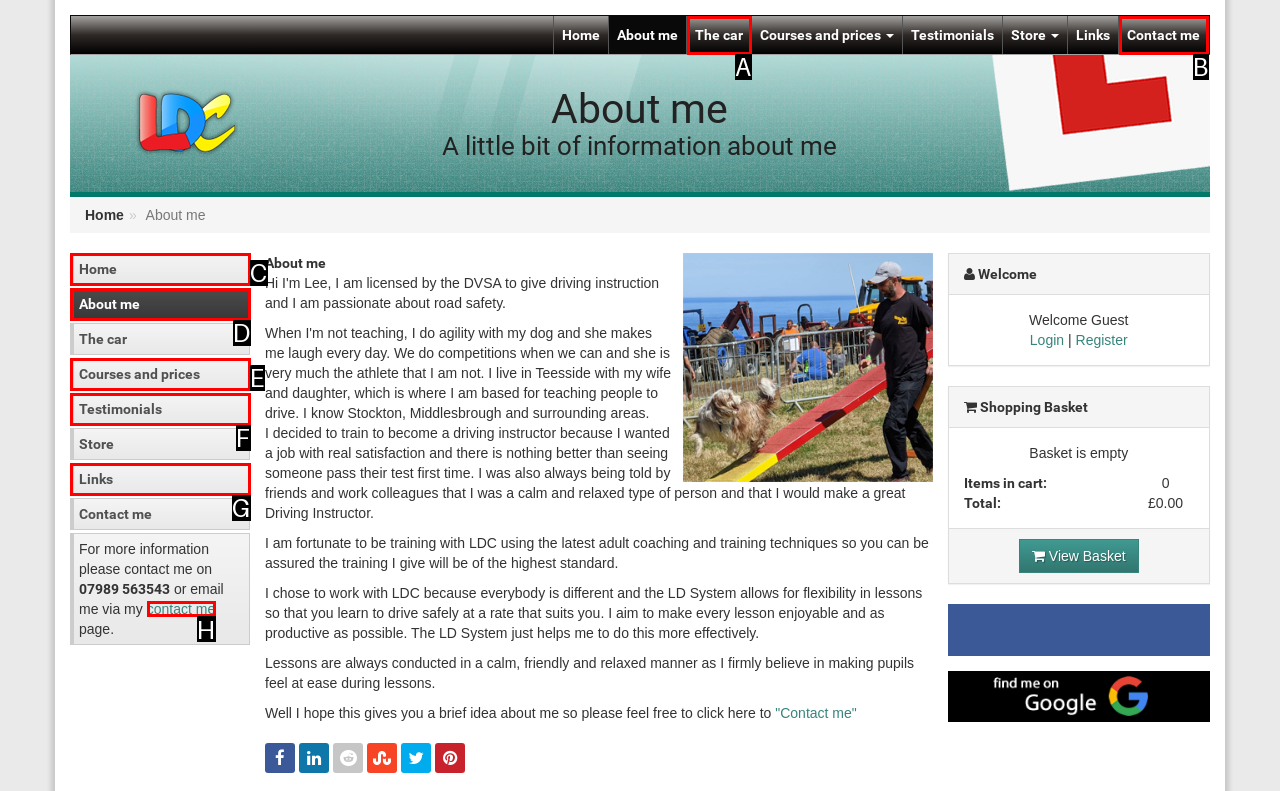Given the task: Click on the 'Contact me' link, point out the letter of the appropriate UI element from the marked options in the screenshot.

H